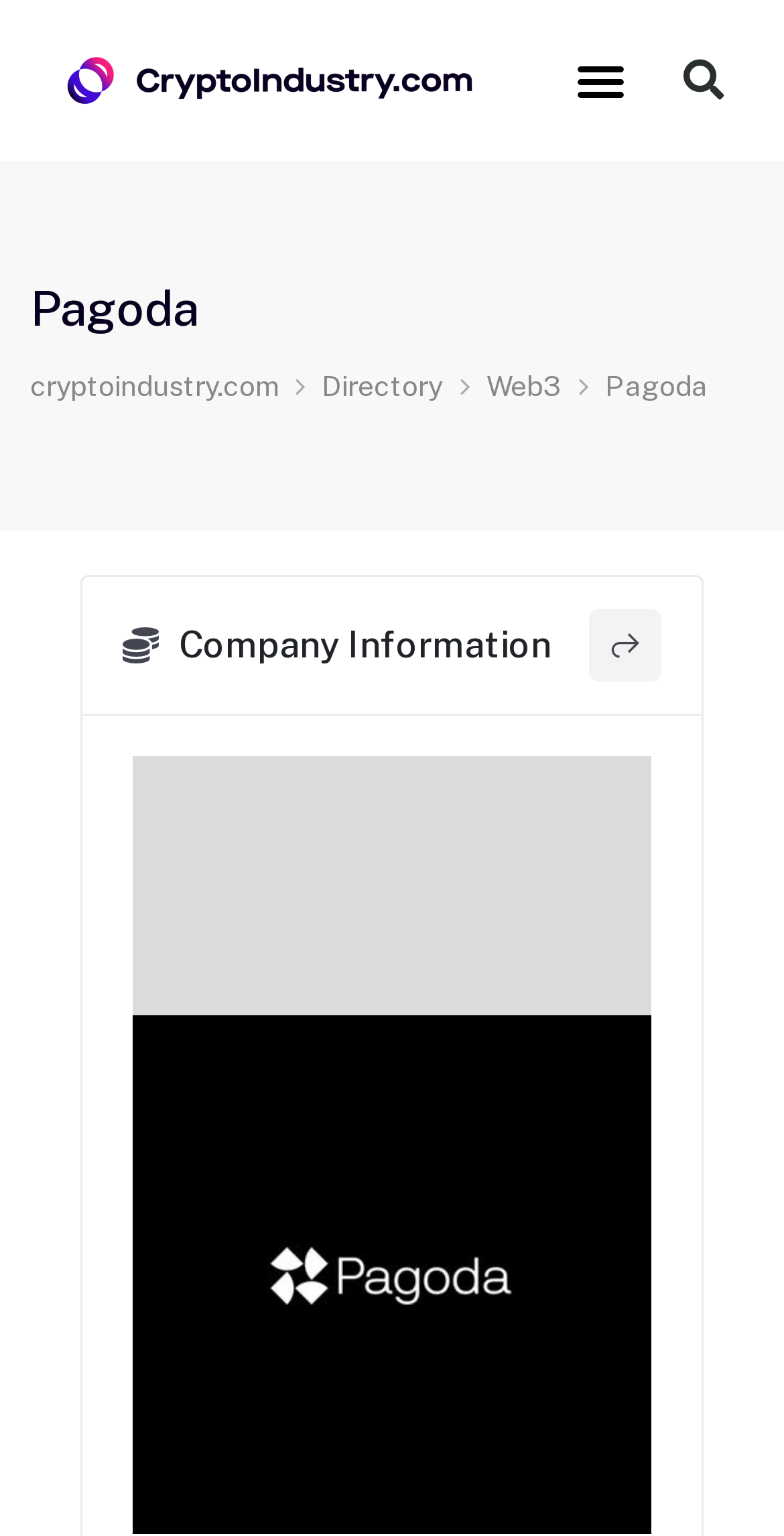Give a detailed account of the webpage's layout and content.

The webpage is about Pagoda, a platform empowering Web3 entrepreneurs. At the top left, there is a link with no text. Next to it, a "Menu Toggle" button is located. On the top right, a search bar is positioned, accompanied by a "Search" button. 

Below the top section, a large heading "Pagoda" is centered, followed by a link to "cryptoindustry.com" on the left, and three links to "Directory", "Web3", and a "Pagoda" text on the right. 

Further down, a section titled "Company Information" is located, and below it, a large image of Pagoda is positioned, taking up most of the bottom section of the page.